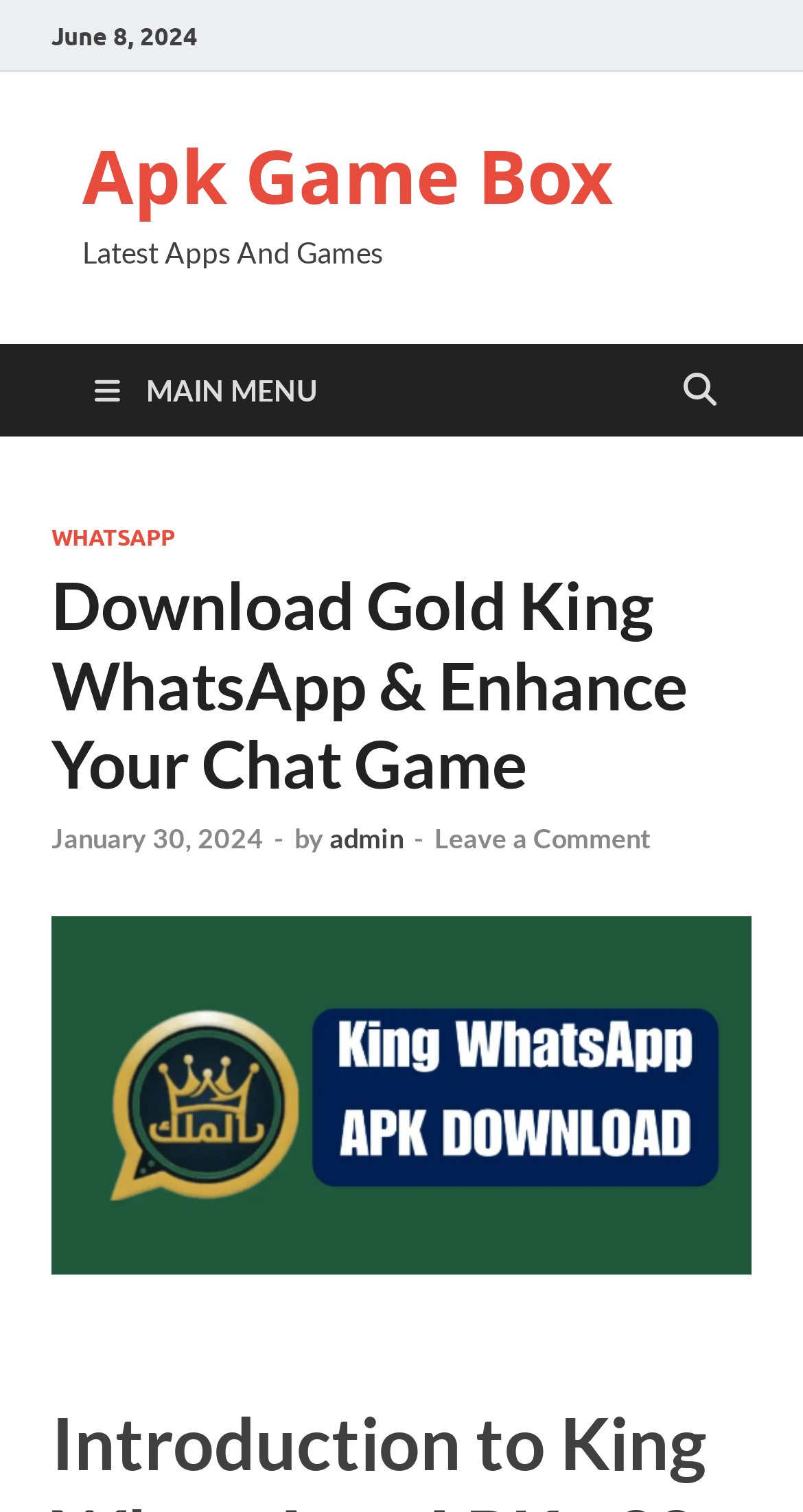Who is the author of the post?
We need a detailed and meticulous answer to the question.

I found the link 'admin' next to the text 'by', which suggests that 'admin' is the author of the post.